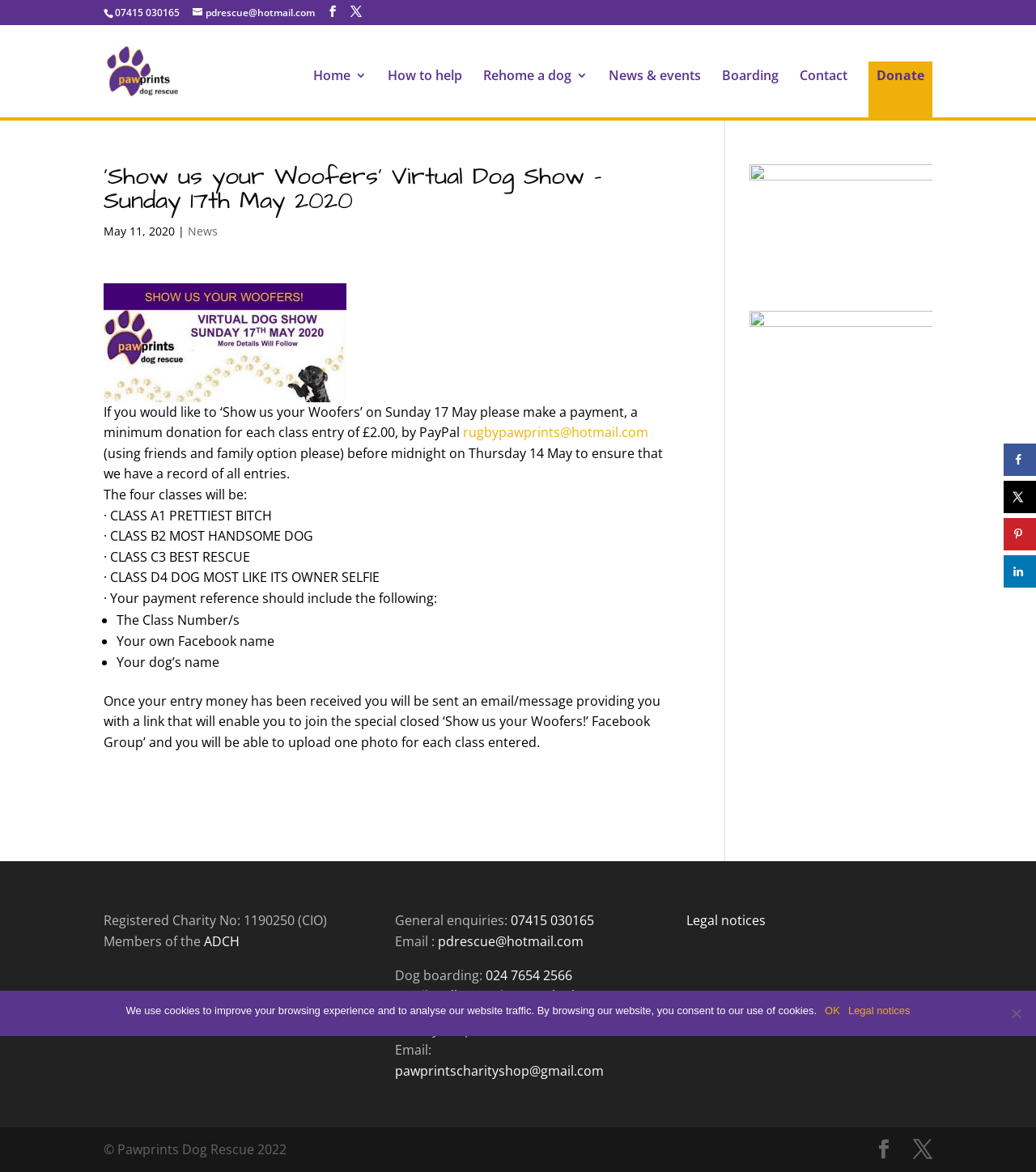Respond to the question below with a single word or phrase:
What is the charity number of Pawprints Dog Rescue?

1190250 (CIO)